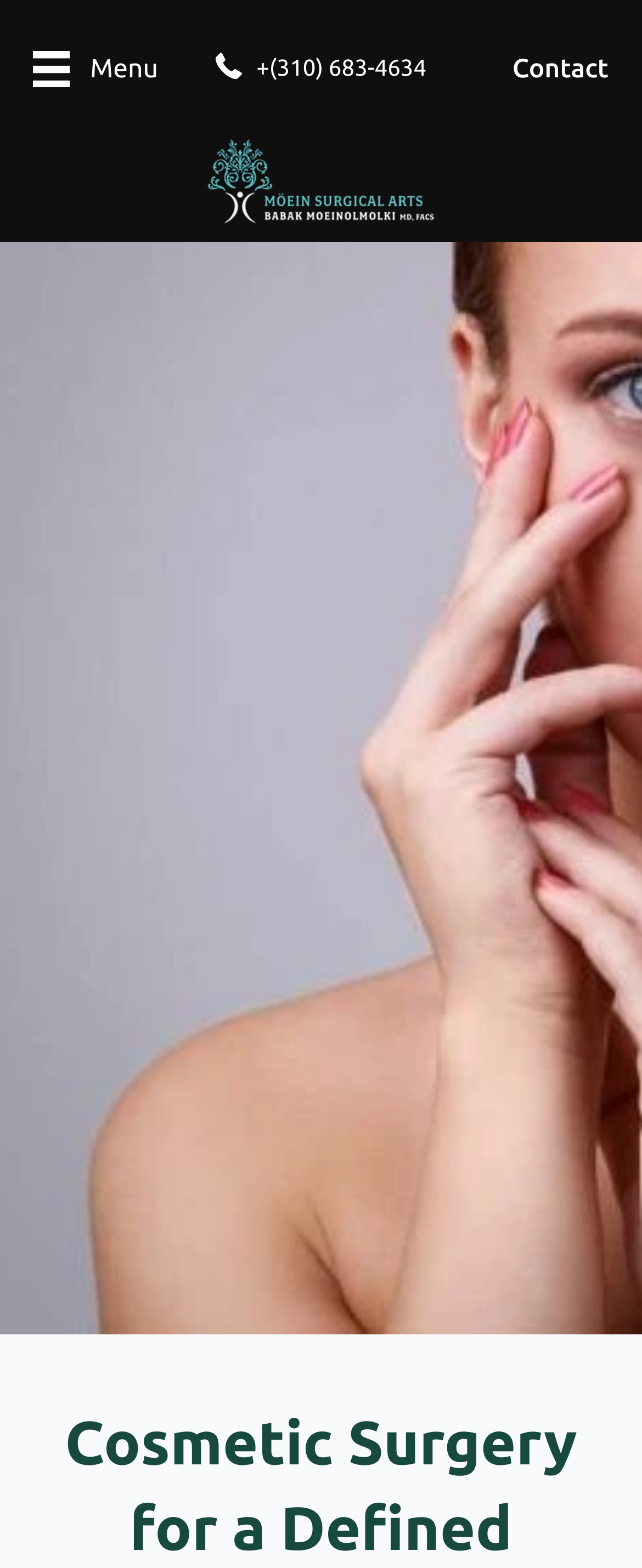Analyze the image and give a detailed response to the question:
What is the topic of the webpage?

The topic of the webpage is cosmetic surgery, specifically focused on achieving a defined jawline, as indicated by the root element's text 'Cosmetic Surgery for a Defined Jawline: Is it Possible?'.